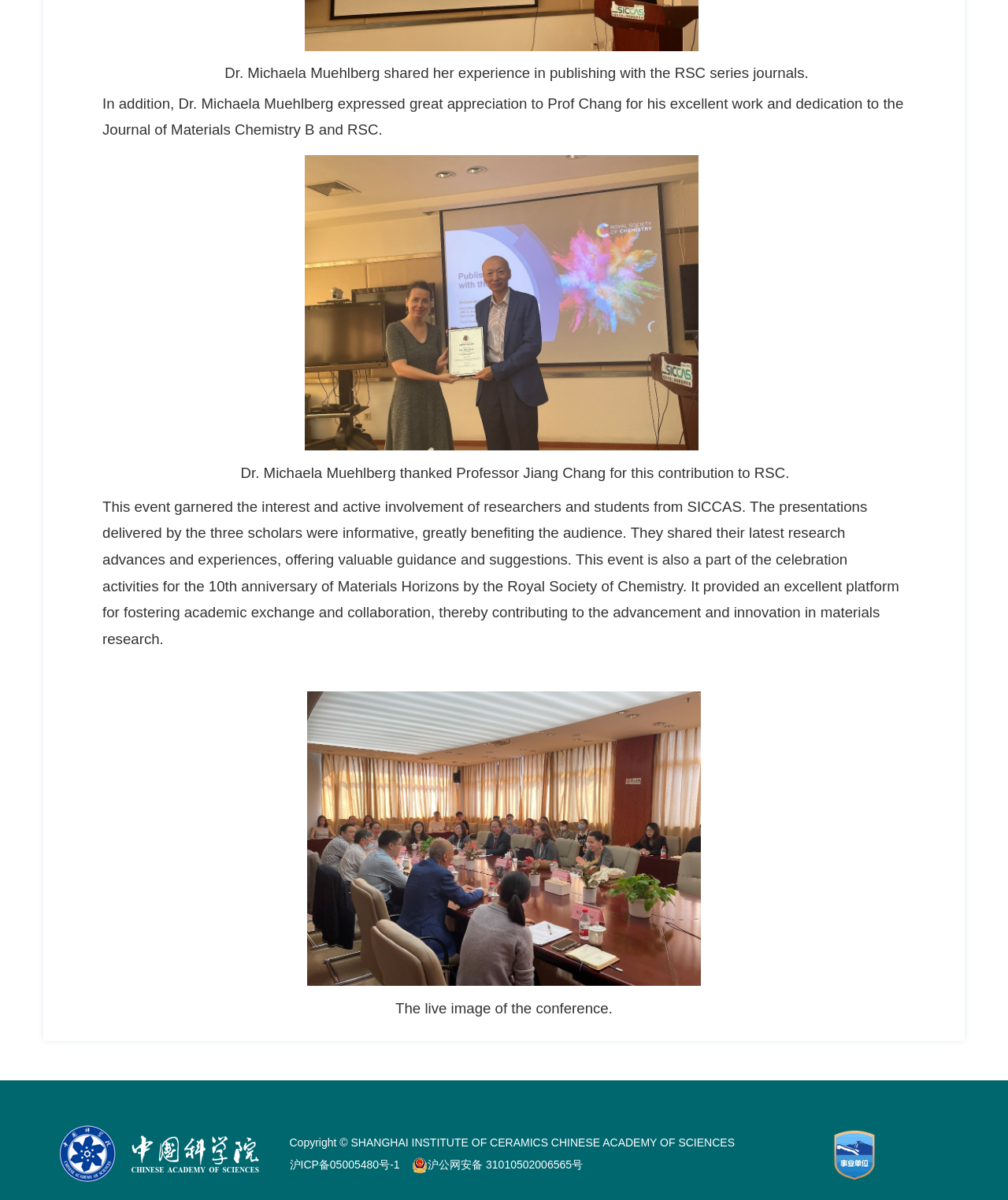What is the purpose of the event mentioned in the webpage?
Answer the question with as much detail as possible.

The answer can be found in the StaticText element that mentions 'This event provided an excellent platform for fostering academic exchange and collaboration, thereby contributing to the advancement and innovation in materials research.'